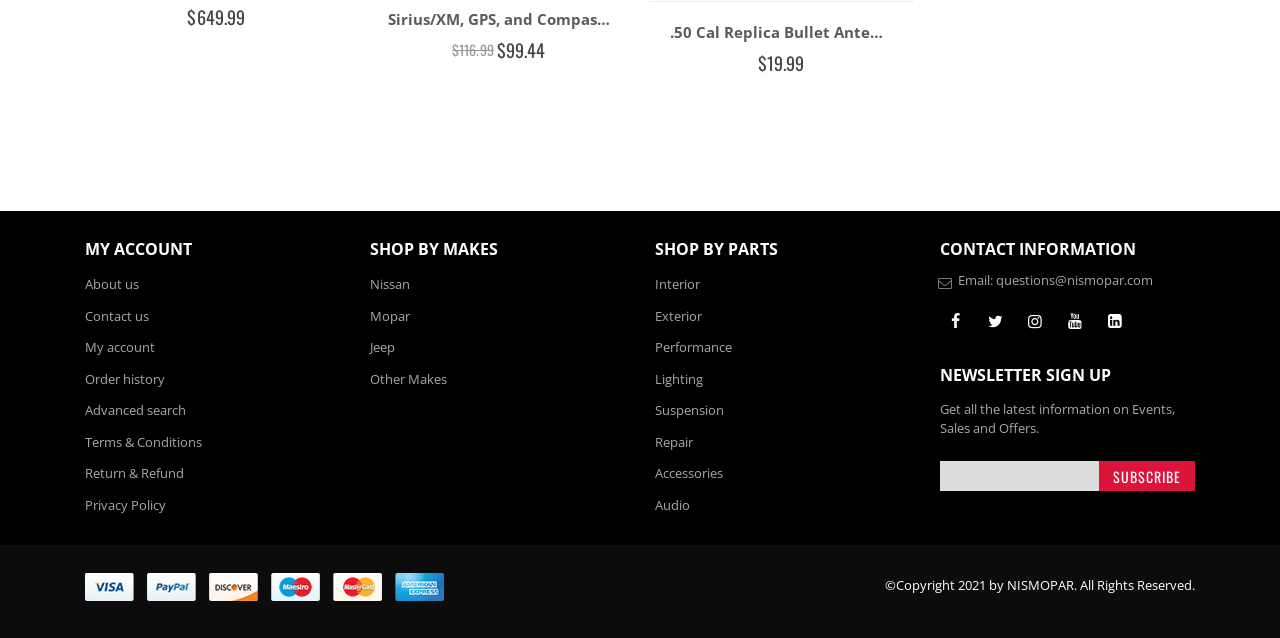Please pinpoint the bounding box coordinates for the region I should click to adhere to this instruction: "Sign up for the newsletter".

[0.734, 0.722, 0.859, 0.769]